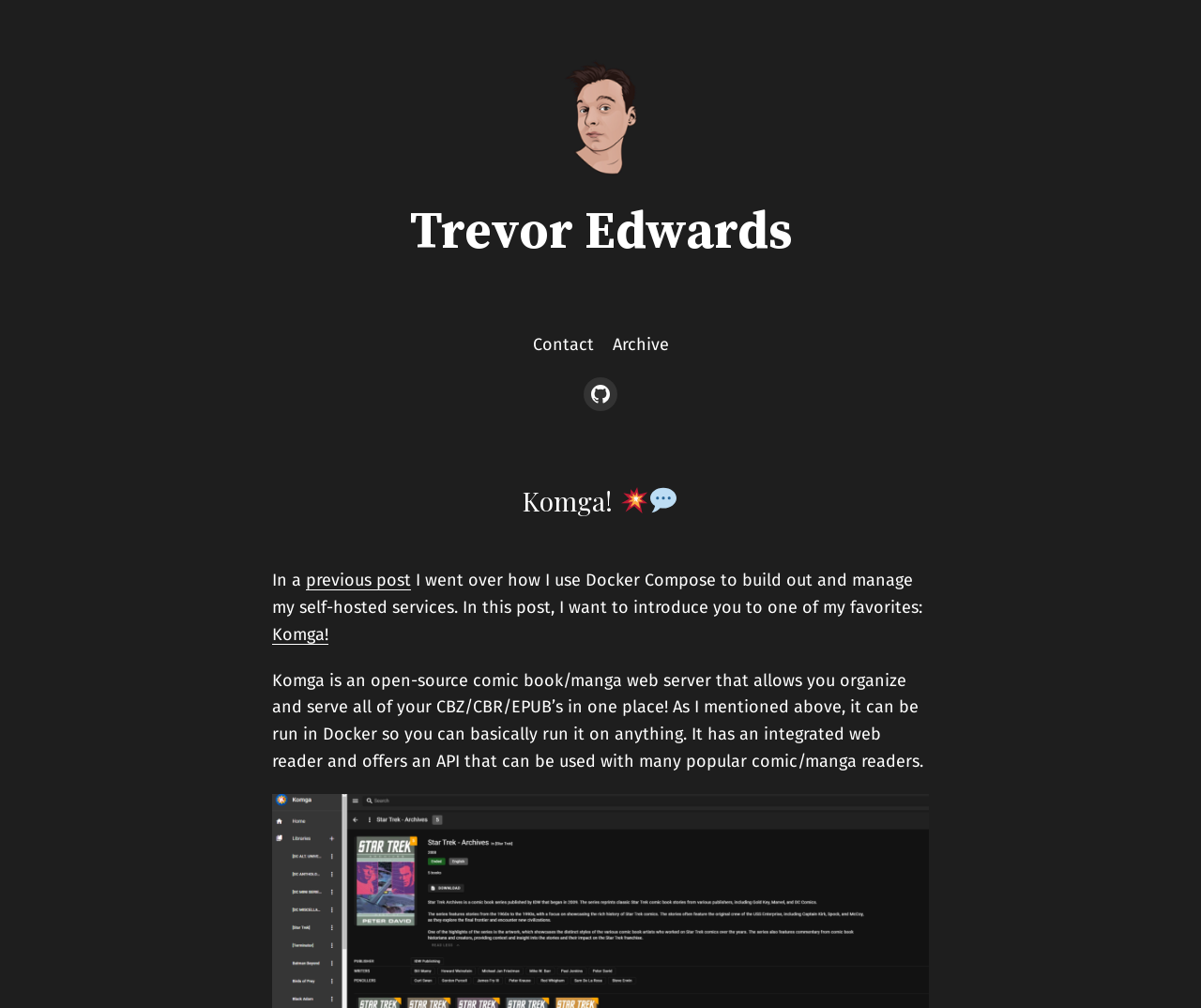Can Komga be run in Docker?
Examine the image and give a concise answer in one word or a short phrase.

Yes